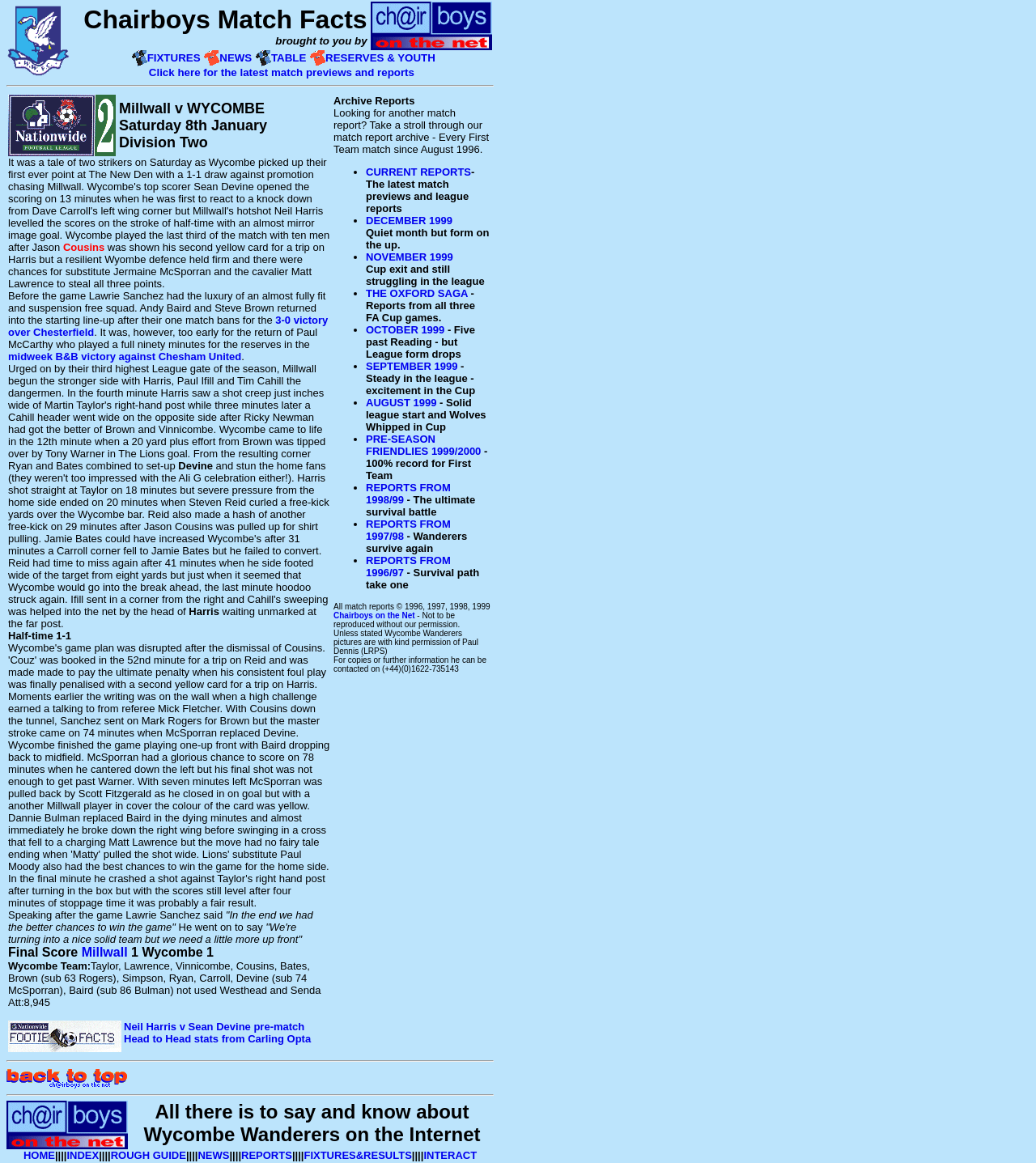Identify the bounding box coordinates of the element to click to follow this instruction: 'Click on the link to view the midweek B&B victory against Chesham United'. Ensure the coordinates are four float values between 0 and 1, provided as [left, top, right, bottom].

[0.008, 0.301, 0.233, 0.312]